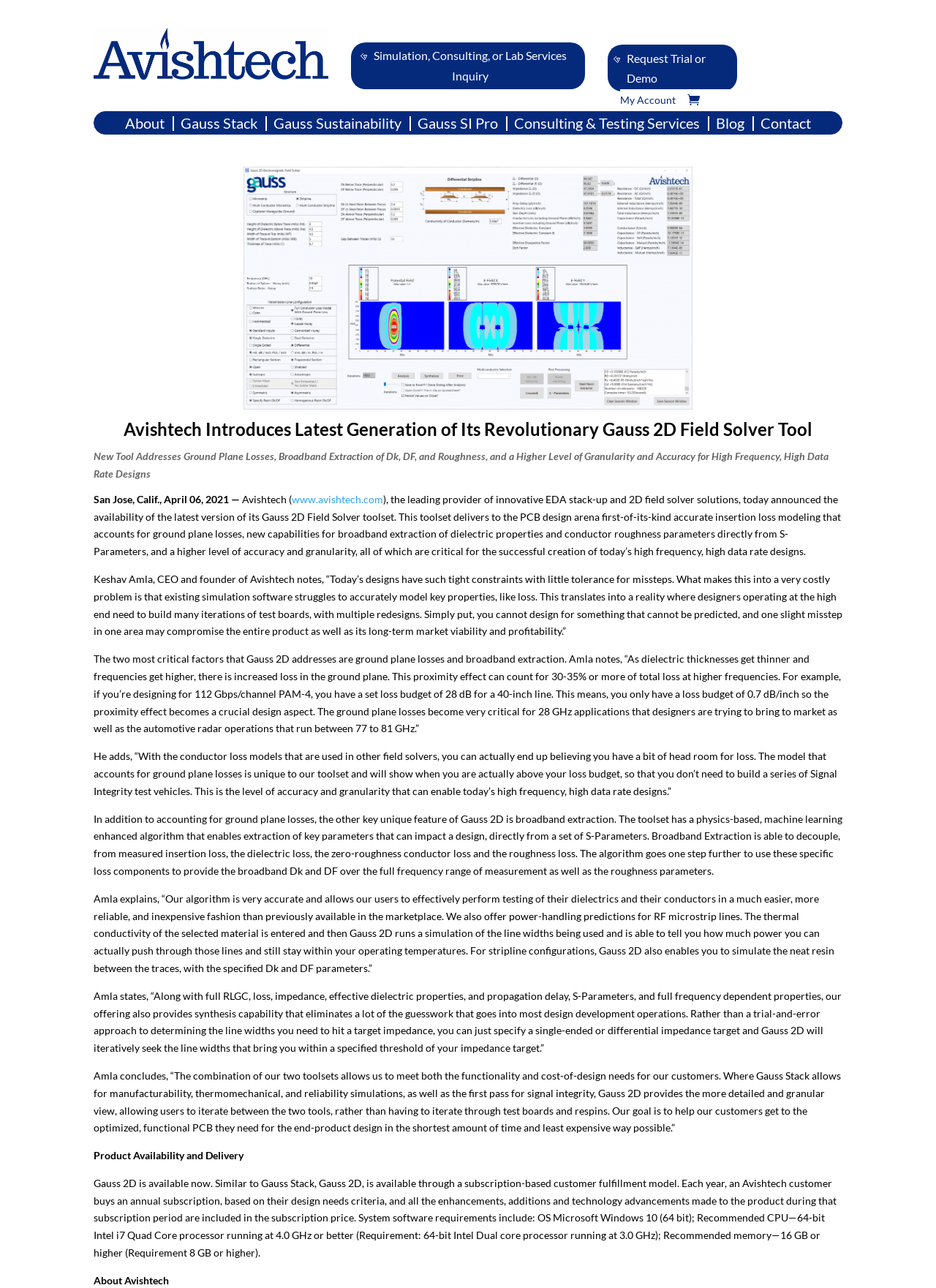Identify the bounding box coordinates for the region of the element that should be clicked to carry out the instruction: "Request a trial or demo". The bounding box coordinates should be four float numbers between 0 and 1, i.e., [left, top, right, bottom].

[0.649, 0.035, 0.788, 0.071]